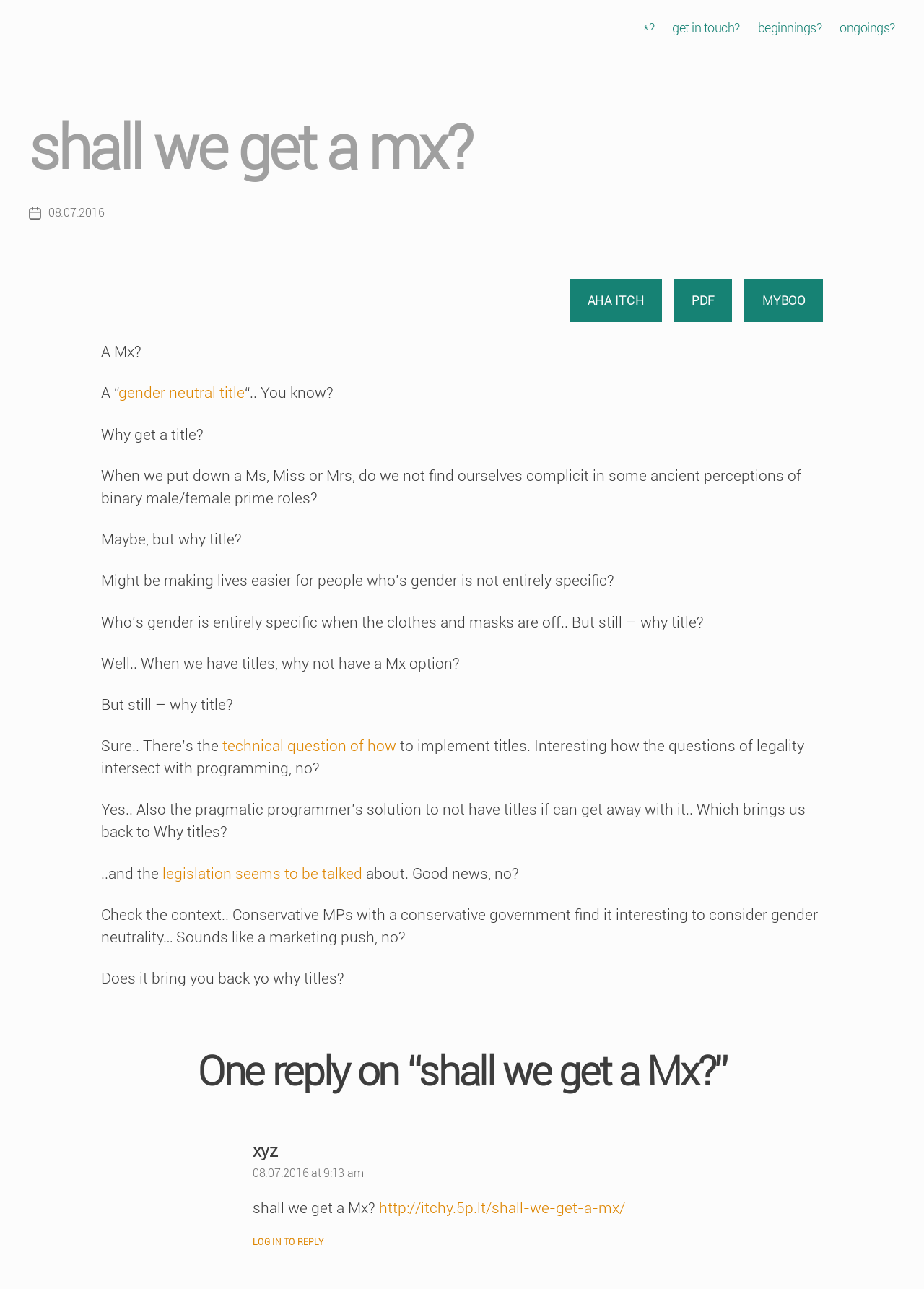Please locate the bounding box coordinates for the element that should be clicked to achieve the following instruction: "read the article about shall we get a Mx". Ensure the coordinates are given as four float numbers between 0 and 1, i.e., [left, top, right, bottom].

[0.273, 0.884, 0.727, 0.973]